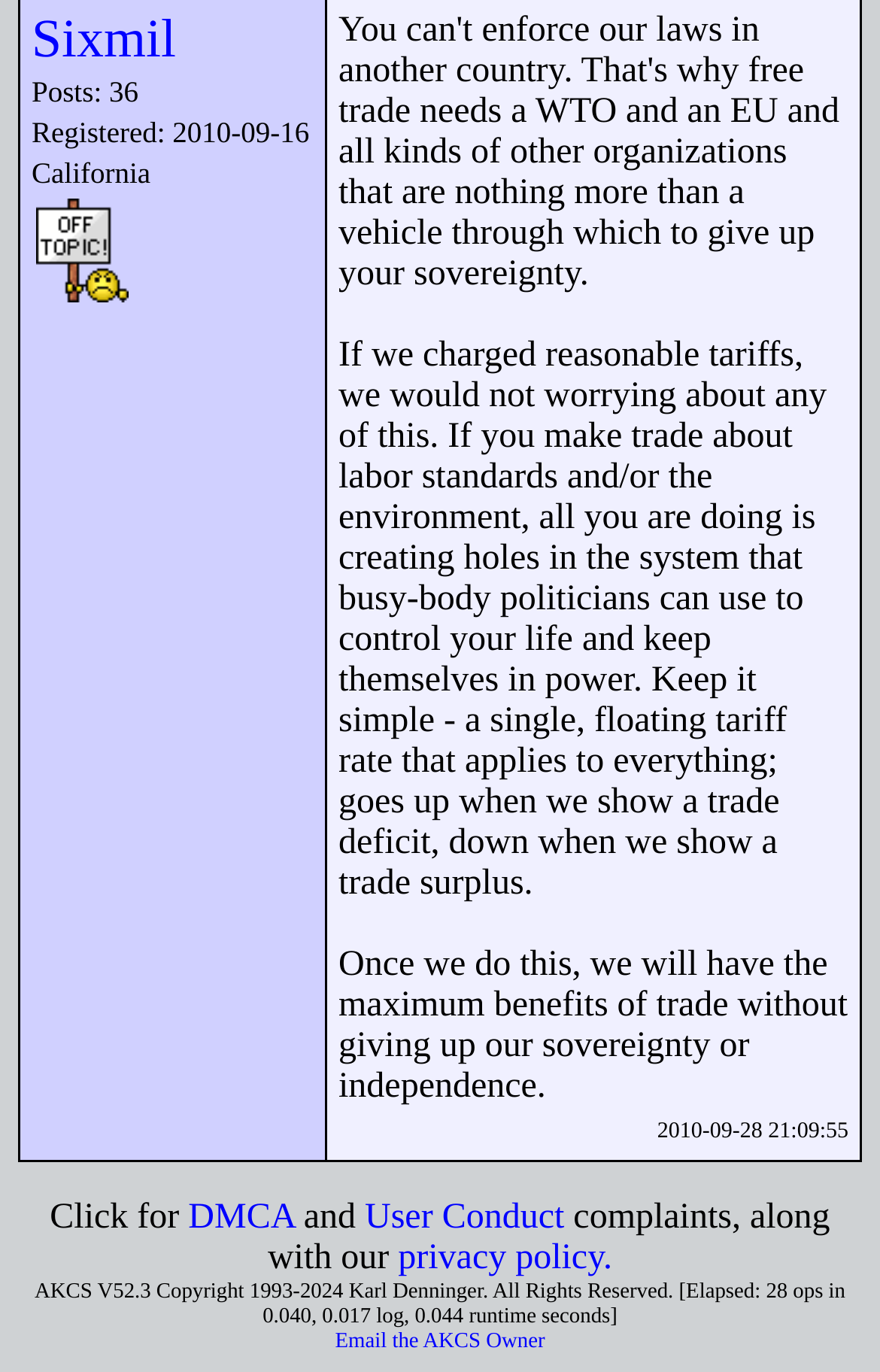Show the bounding box coordinates for the HTML element as described: "User Conduct".

[0.415, 0.873, 0.641, 0.901]